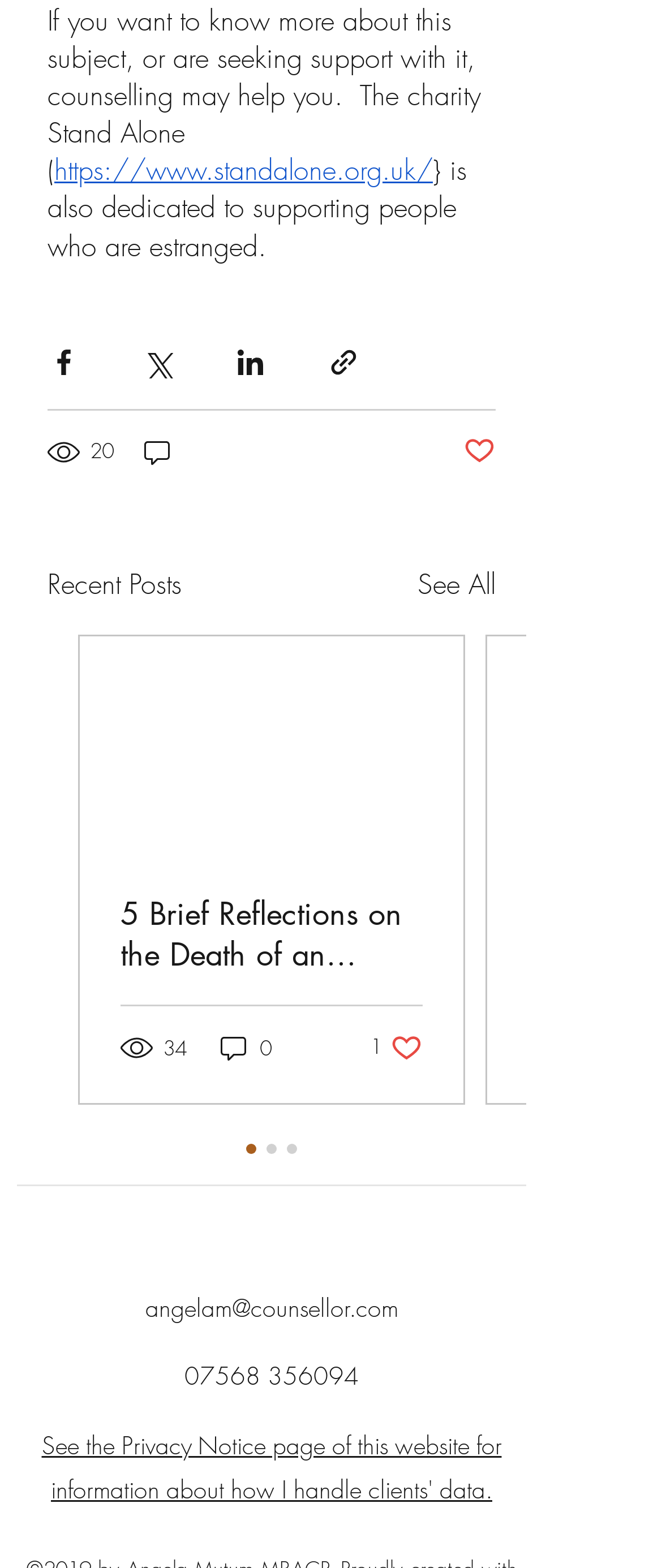How many views does the post have?
Kindly offer a detailed explanation using the data available in the image.

The number of views is mentioned below the social media sharing buttons as '20 views'.